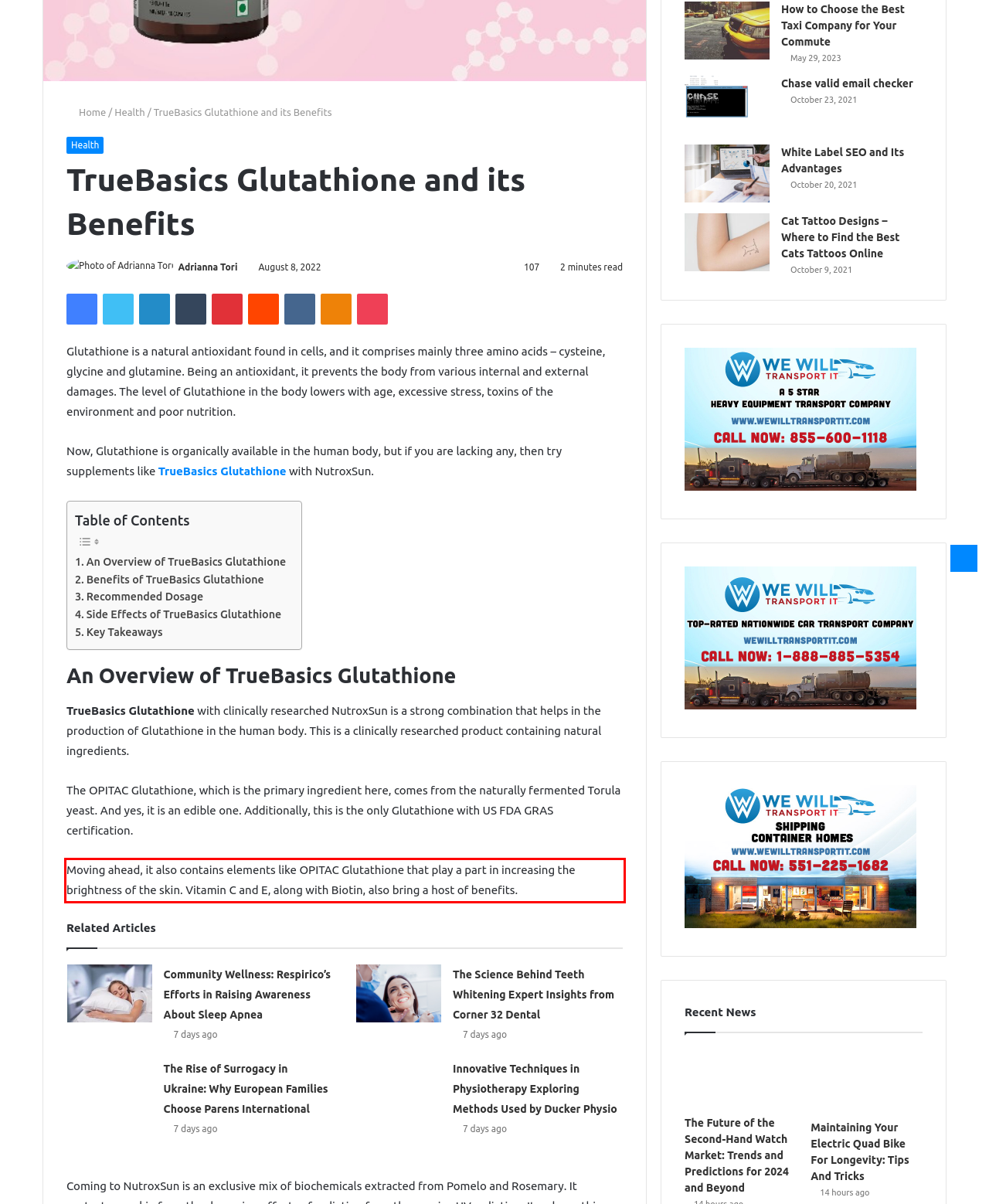With the provided screenshot of a webpage, locate the red bounding box and perform OCR to extract the text content inside it.

Moving ahead, it also contains elements like OPITAC Glutathione that play a part in increasing the brightness of the skin. Vitamin C and E, along with Biotin, also bring a host of benefits.